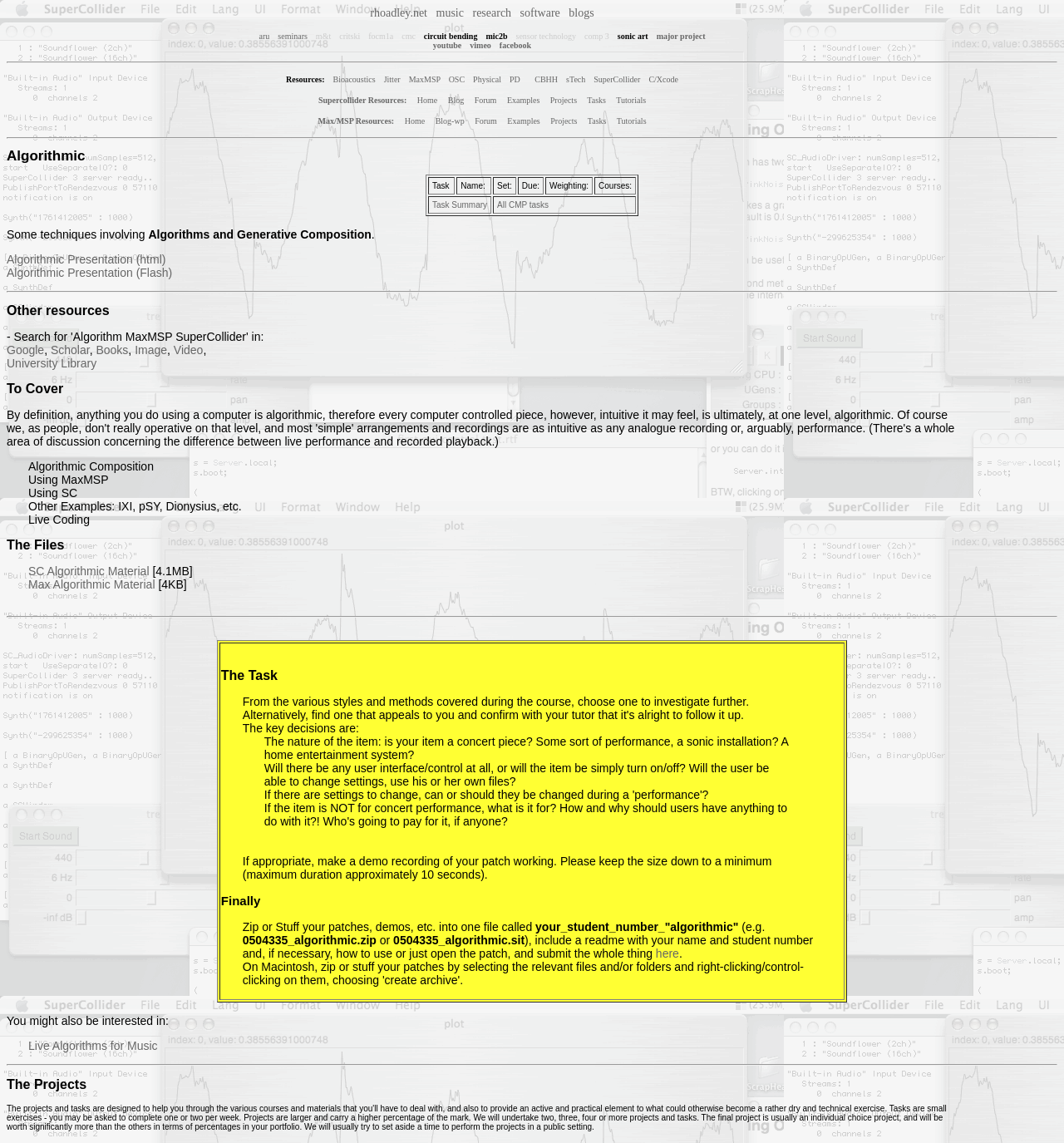What is the text of the second separator?
Provide a concise answer using a single word or phrase based on the image.

horizontal